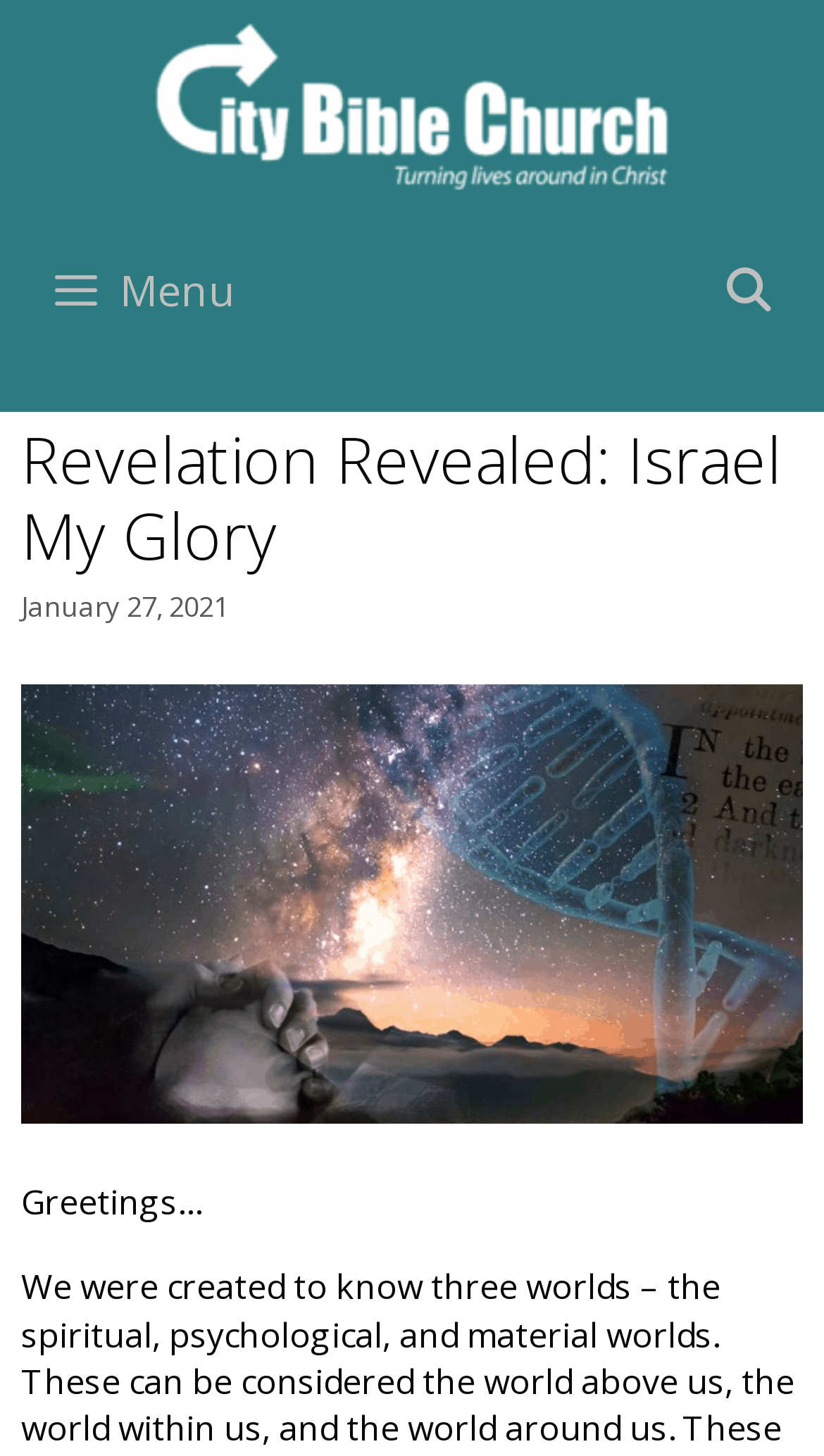Find the bounding box of the element with the following description: "aria-label="Open Search Bar"". The coordinates must be four float numbers between 0 and 1, formatted as [left, top, right, bottom].

[0.816, 0.175, 1.0, 0.224]